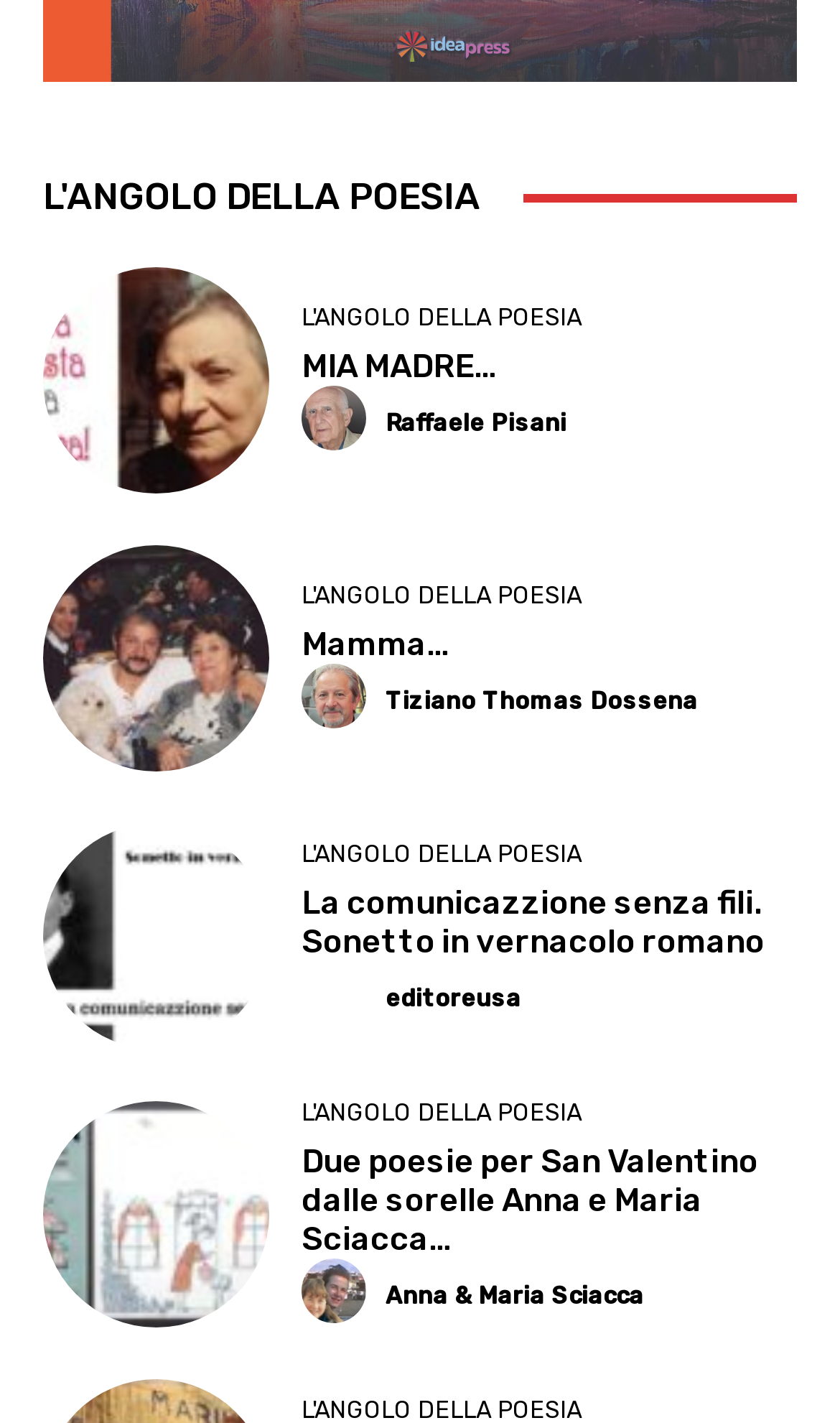Find and specify the bounding box coordinates that correspond to the clickable region for the instruction: "Check the author information of Anna & Maria Sciacca".

[0.459, 0.901, 0.767, 0.921]